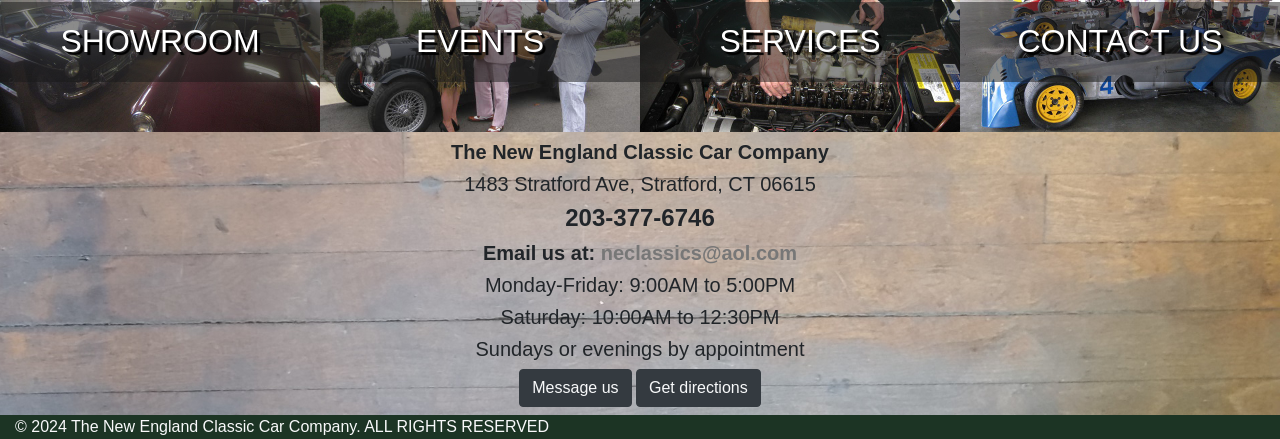Using the given description, provide the bounding box coordinates formatted as (top-left x, top-left y, bottom-right x, bottom-right y), with all values being floating point numbers between 0 and 1. Description: SHOWROOM

[0.0, 0.074, 0.25, 0.113]